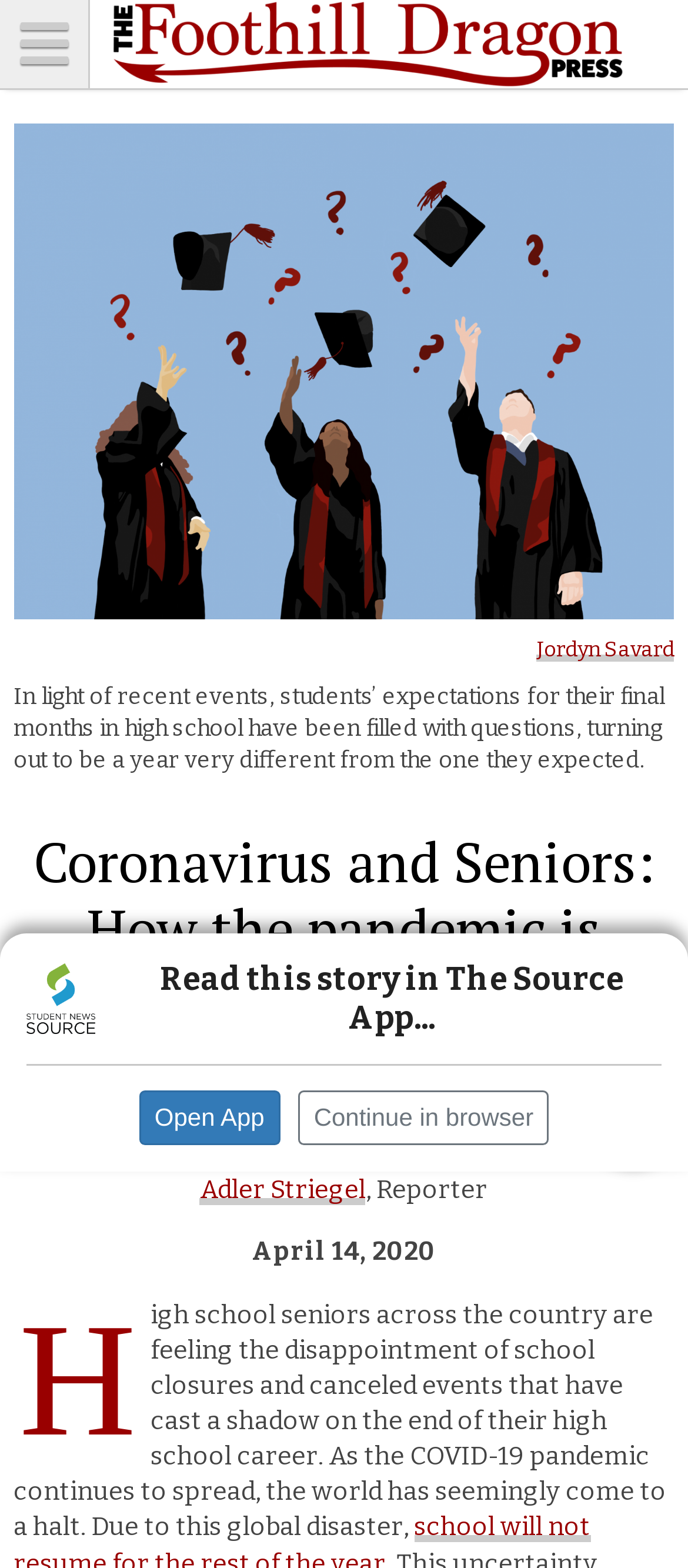Identify and provide the text of the main header on the webpage.

Coronavirus and Seniors: How the pandemic is affecting their last year of high school